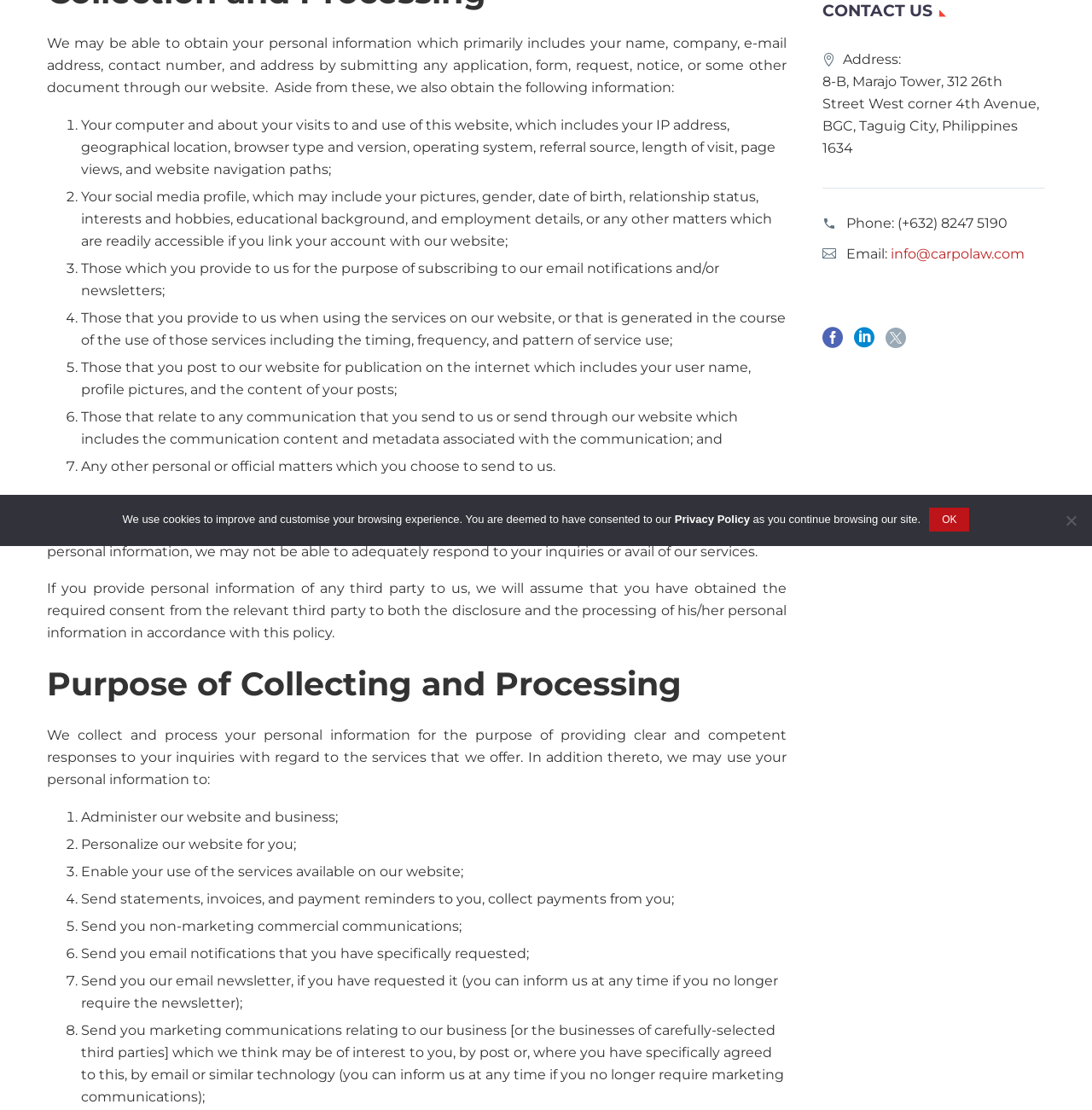Ascertain the bounding box coordinates for the UI element detailed here: "(+632) 8247 5190". The coordinates should be provided as [left, top, right, bottom] with each value being a float between 0 and 1.

[0.822, 0.194, 0.923, 0.208]